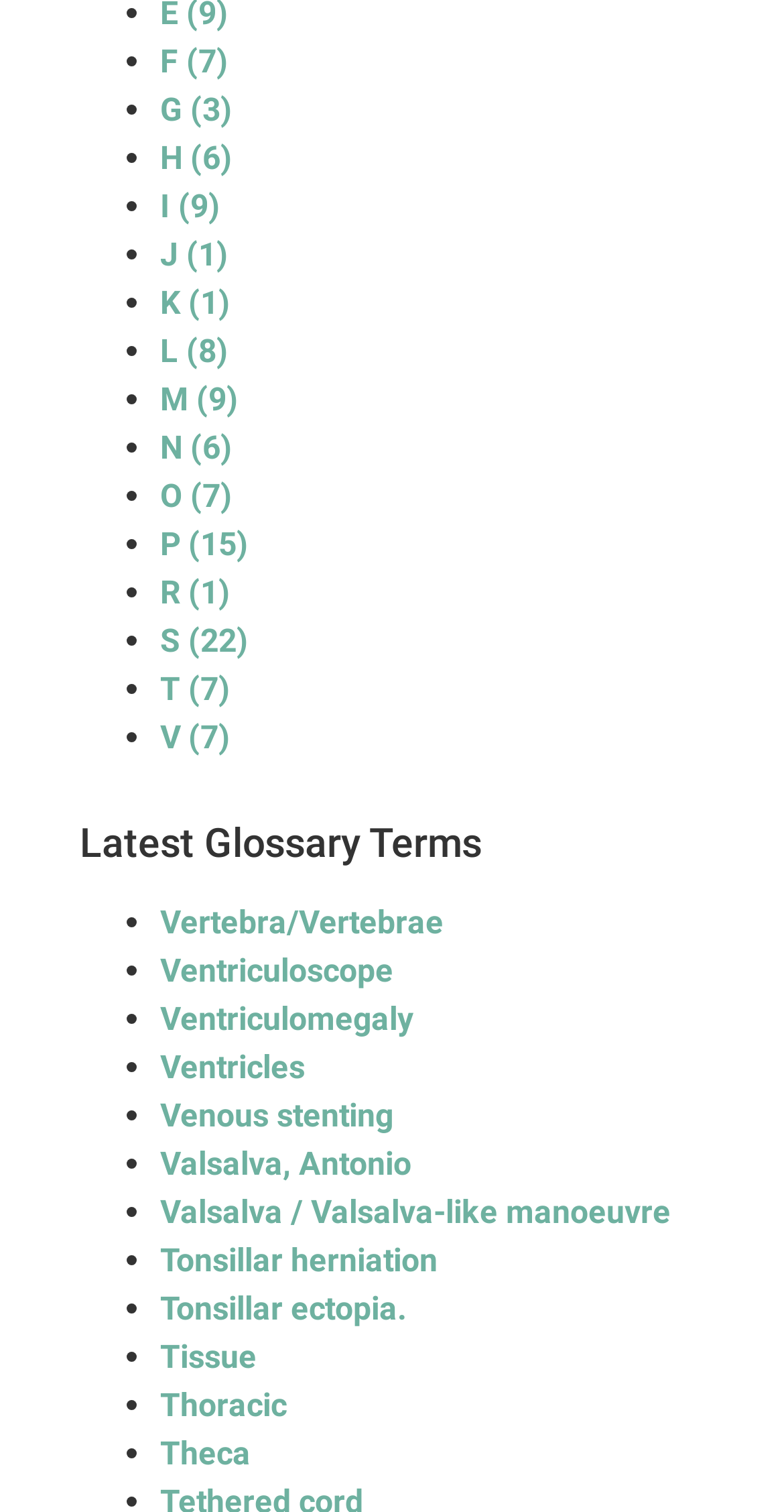Locate the bounding box coordinates of the clickable element to fulfill the following instruction: "Click on the link 'F (7)'". Provide the coordinates as four float numbers between 0 and 1 in the format [left, top, right, bottom].

[0.204, 0.028, 0.291, 0.054]